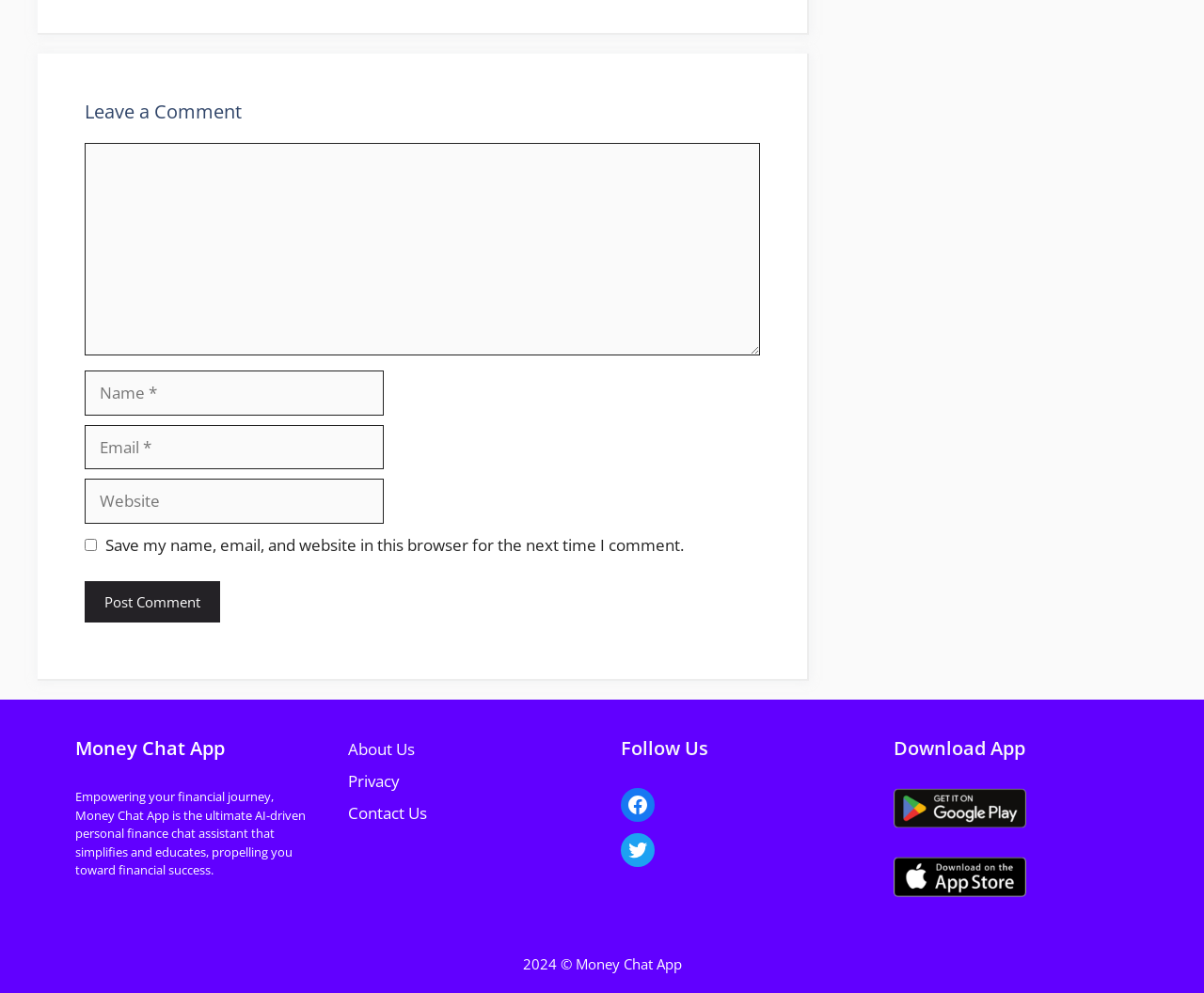Please specify the bounding box coordinates in the format (top-left x, top-left y, bottom-right x, bottom-right y), with all values as floating point numbers between 0 and 1. Identify the bounding box of the UI element described by: parent_node: Comment name="author" placeholder="Name *"

[0.07, 0.373, 0.319, 0.418]